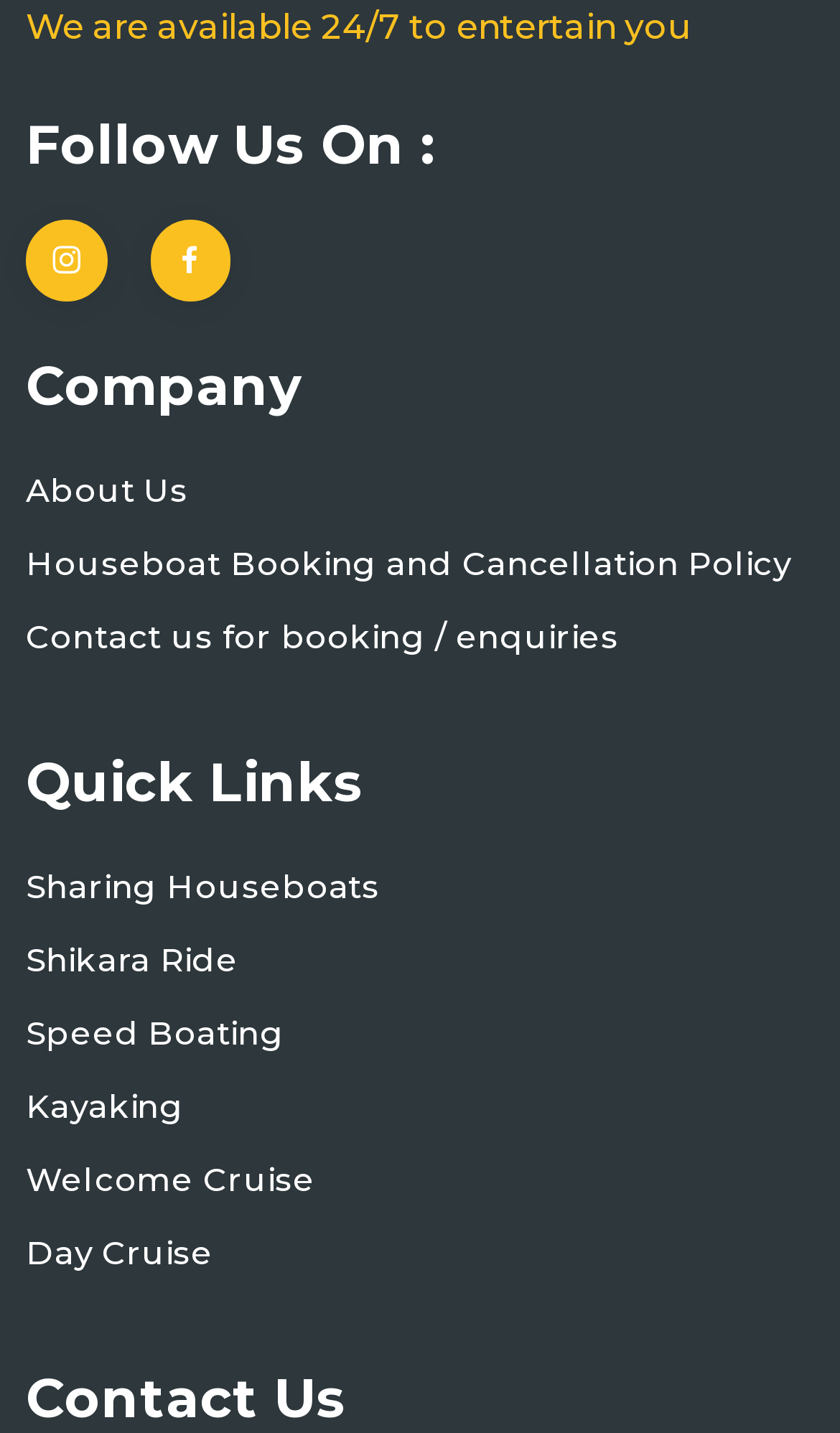Determine the bounding box coordinates of the region that needs to be clicked to achieve the task: "Learn about the company".

[0.031, 0.326, 0.224, 0.359]